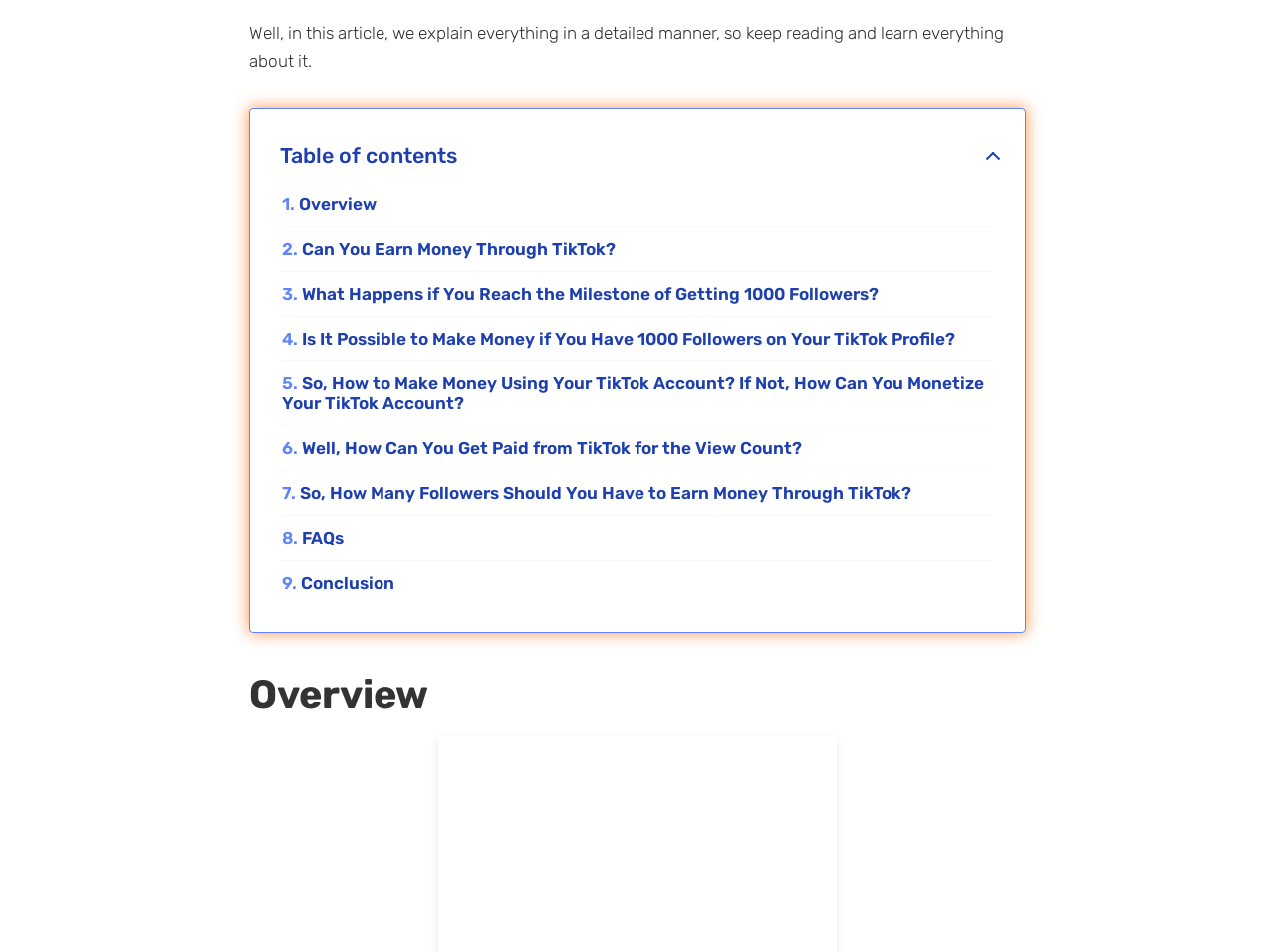Please find the bounding box coordinates (top-left x, top-left y, bottom-right x, bottom-right y) in the screenshot for the UI element described as follows: ● Advertise the Products

[0.237, 0.464, 0.41, 0.486]